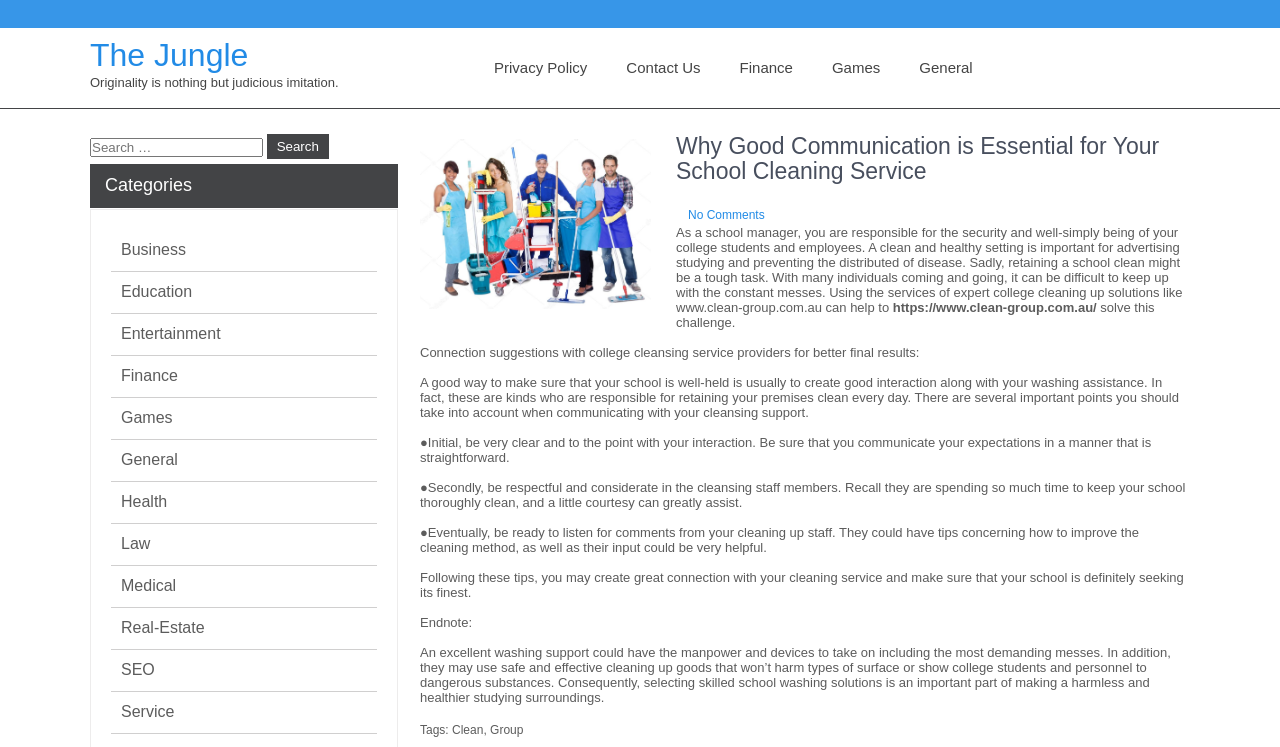Create a full and detailed caption for the entire webpage.

The webpage is about the importance of good communication for a school cleaning service. At the top, there is a header with the title "The Jungle" and a quote "Originality is nothing but judicious imitation." Below the header, there are several links to other pages, including "Privacy Policy", "Contact Us", "Finance", "Games", and "General".

The main content of the page is an article with the title "Why Good Communication is Essential for Your School Cleaning Service". The article discusses the importance of good communication between school managers and cleaning service providers to ensure a clean and healthy environment for students and employees. The article provides tips for effective communication, including being clear and respectful, listening to feedback, and being open to suggestions.

The article is divided into several sections, each with a heading and a block of text. There are also several links to other websites, including a link to a cleaning service provider. At the bottom of the page, there are tags related to the article, including "Clean" and "Group".

On the left side of the page, there is a search bar with a button to search for specific topics. Below the search bar, there are categories listed, including "Business", "Education", "Entertainment", and others, each with a link to related articles.